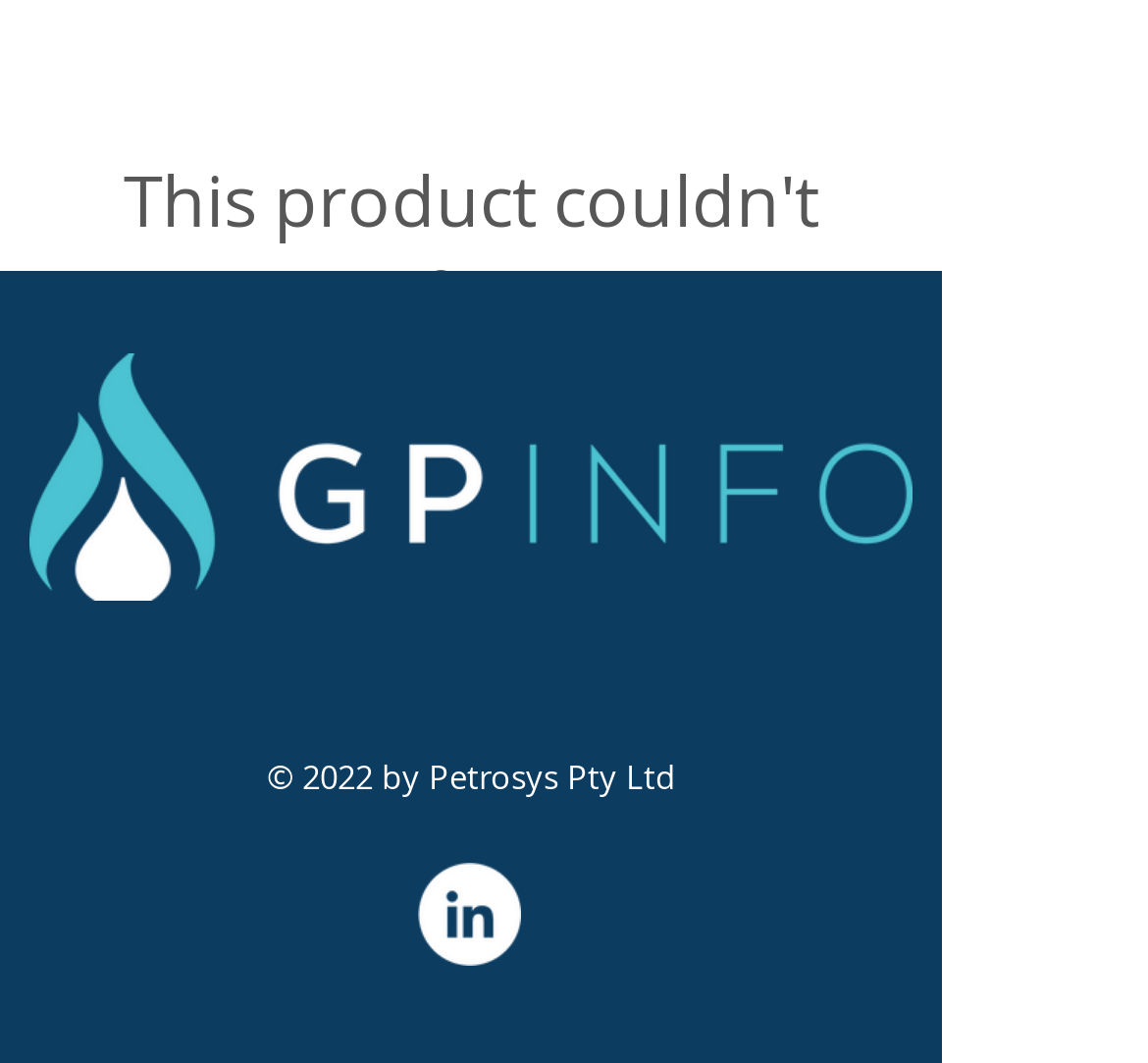Bounding box coordinates are to be given in the format (top-left x, top-left y, bottom-right x, bottom-right y). All values must be floating point numbers between 0 and 1. Provide the bounding box coordinate for the UI element described as: aria-label="LinkedIn"

[0.364, 0.812, 0.454, 0.909]